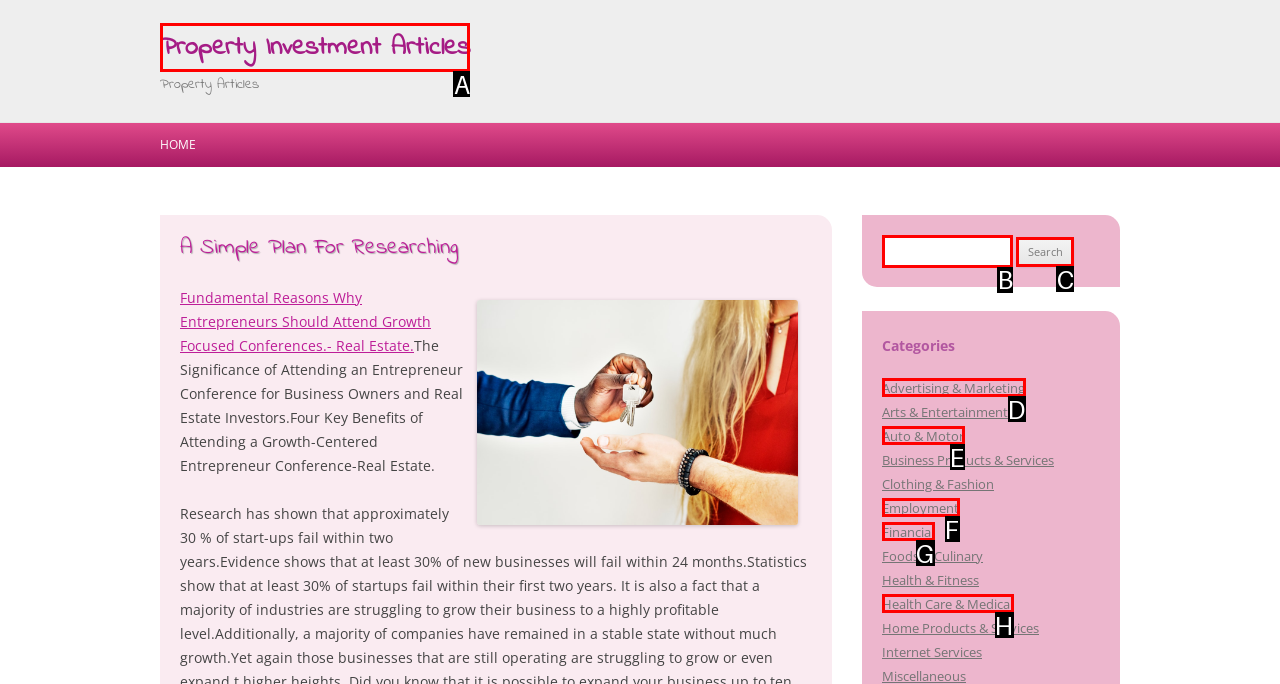Which HTML element should be clicked to fulfill the following task: Click on Property Investment Articles link?
Reply with the letter of the appropriate option from the choices given.

A